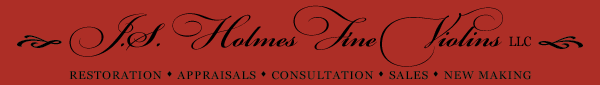Offer an in-depth caption for the image.

The image features an elegant header for "J.S. Holmes Fine Violins LLC," presented on a rich red background. The name is displayed in an ornate, stylish font, emphasizing the sophistication associated with fine violin craftsmanship and services. Below the name, five key offerings are highlighted: "RESTORATION," "APPRAISALS," "CONSULTATION," "SALES," and "NEW MAKING," each separated by decorative symbols. This visually appealing design reflects the prestige and expertise of the business in the realm of string instrument services, appealing to musicians and collectors alike.